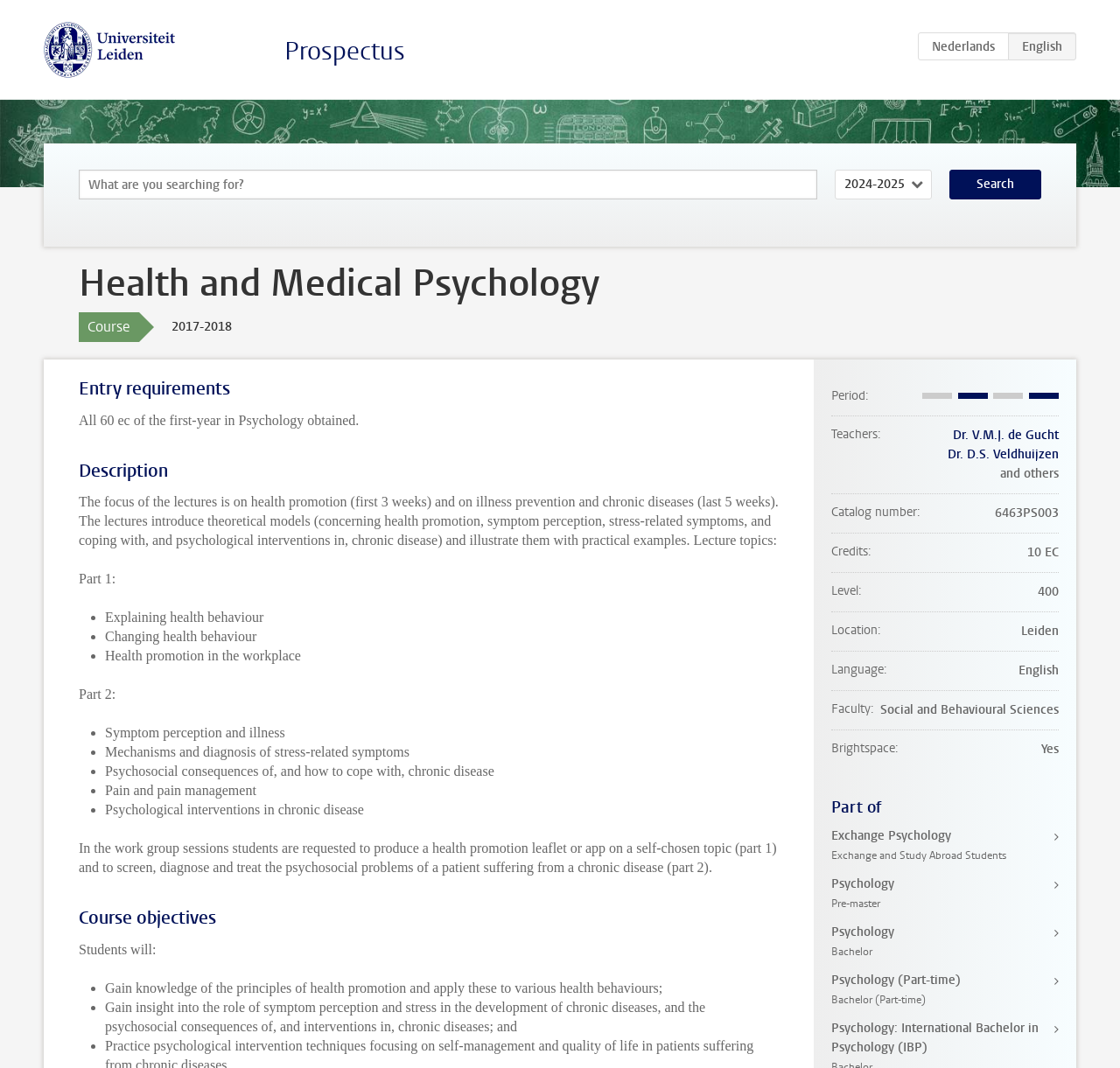Explain the webpage's design and content in an elaborate manner.

The webpage is about the course "Health and Medical Psychology" offered by Universiteit Leiden in 2017-2018. At the top of the page, there is a link to the university's homepage and a search box where users can enter keywords. Below the search box, there is a dropdown menu to select the academic year.

The main content of the page is divided into several sections. The first section is about the course description, which explains that the course focuses on health promotion and illness prevention. The second section is about the entry requirements, stating that students need to have obtained all 60 EC of the first-year in Psychology.

The third section is about the course objectives, which lists what students will gain from the course, including knowledge of health promotion principles and insight into symptom perception and stress in chronic diseases.

The fourth section is about the course structure, which includes lectures and work group sessions. The lectures cover topics such as health promotion, symptom perception, and psychological interventions in chronic diseases. The work group sessions require students to produce a health promotion leaflet or app and to screen, diagnose, and treat the psychosocial problems of a patient suffering from a chronic disease.

The fifth section is about the course details, which includes information about the period, teachers, catalog number, credits, level, location, language, and faculty. There are also links to the teachers' profiles and a note about the course being available on Brightspace.

Throughout the page, there are headings and subheadings that organize the content and make it easy to read. The text is accompanied by bullet points and list markers, which break up the content and make it more visually appealing.